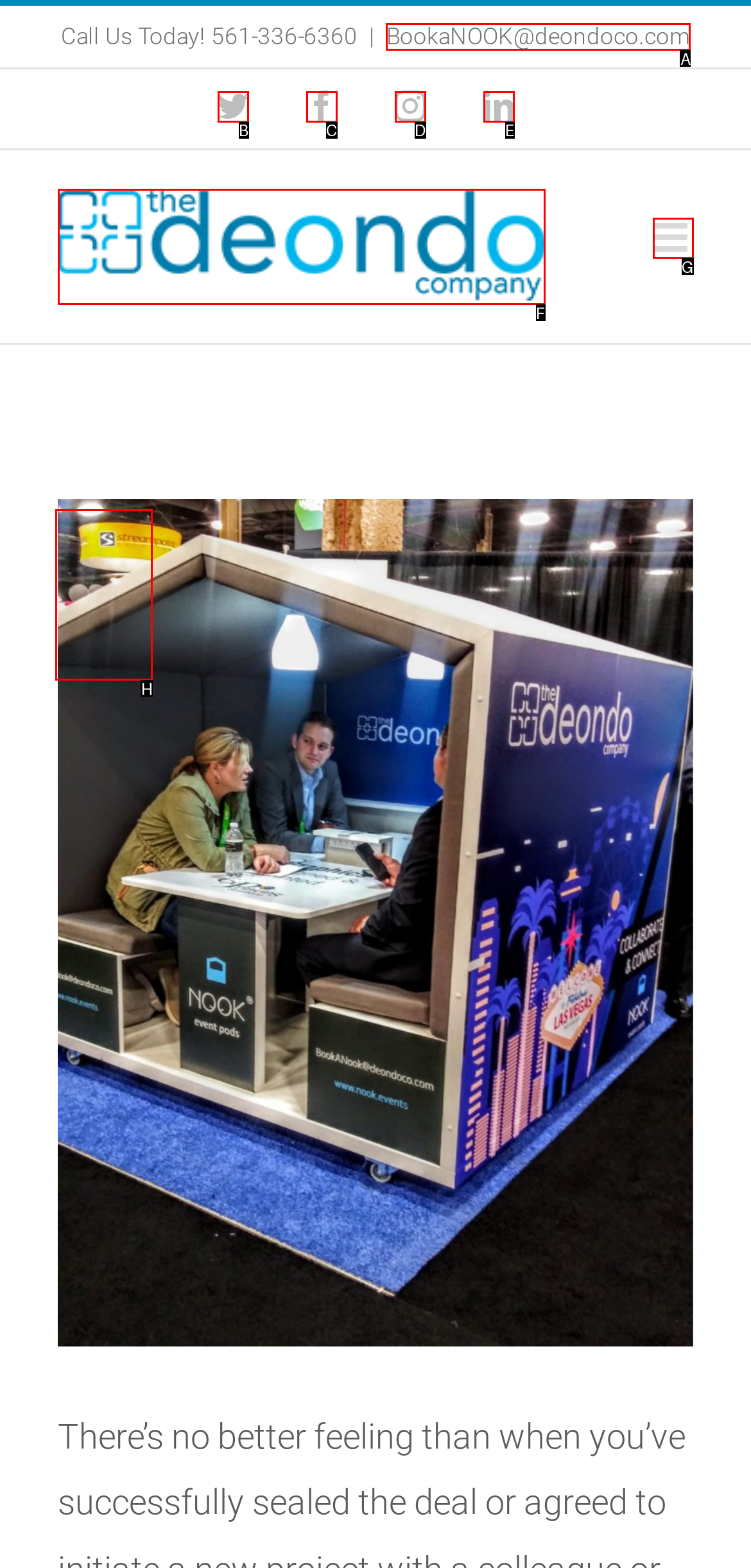Identify which HTML element should be clicked to fulfill this instruction: View larger image Reply with the correct option's letter.

H